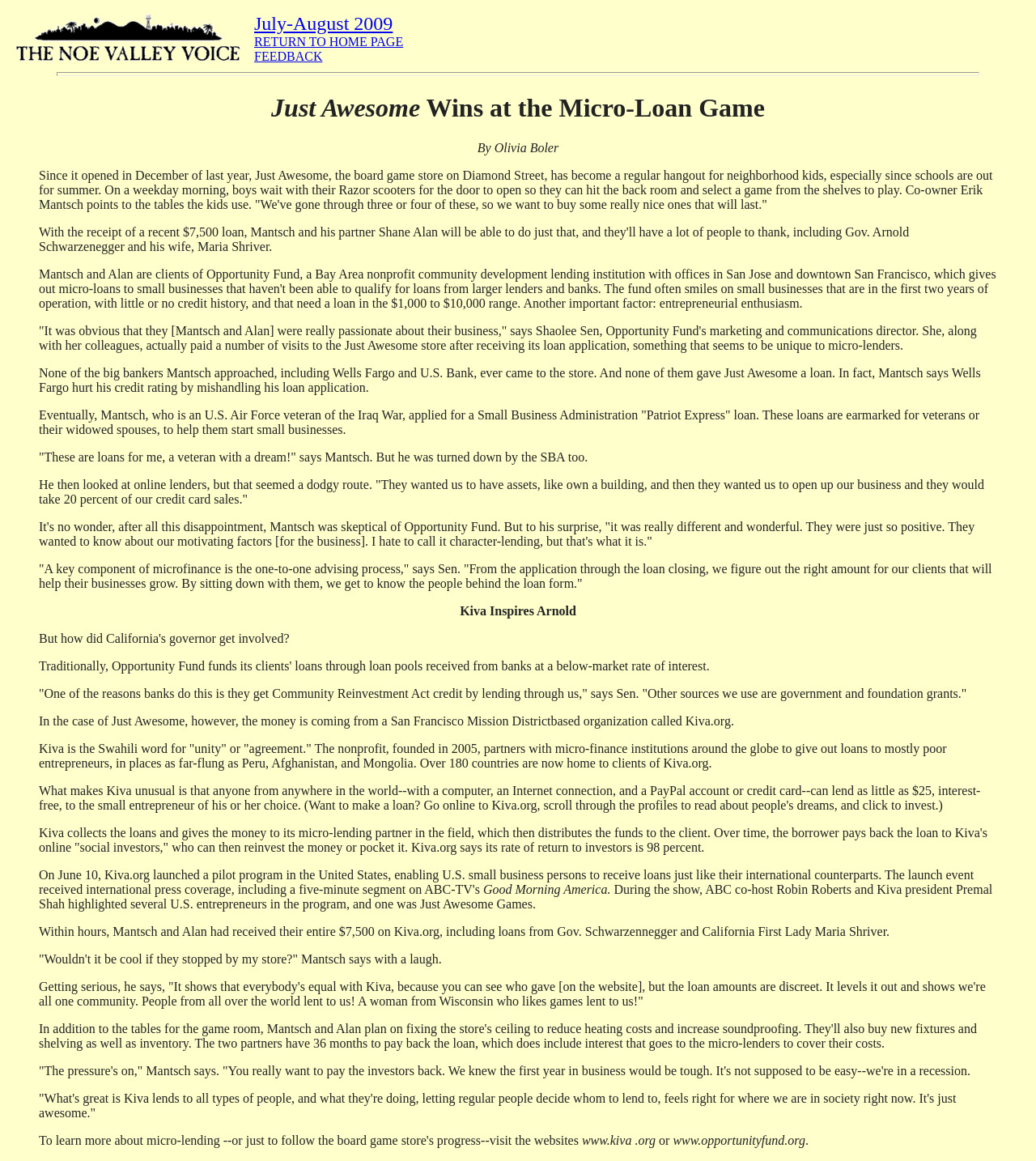Provide a thorough description of the webpage you see.

This webpage is about a news article titled "Just Awesome Wins at the Micro-Loan Game". At the top, there is a logo of "Noe Valley Voice" with a link to "July-August 2009" and other navigation links. Below the logo, there is a horizontal separator line.

The main content of the webpage is a news article with a heading "Just Awesome Wins at the Micro-Loan Game". The article is written by Olivia Boler and is about a board game store called Just Awesome, which received a micro-loan from an organization called Opportunity Fund. The article describes the store's experience with traditional banks and how they were rejected, and then how they were helped by Opportunity Fund.

The article is divided into several paragraphs, each describing a different aspect of the story. There are a total of 14 paragraphs, with some of them containing quotes from the store's co-owner, Erik Mantsch, and Shaolee Sen, the marketing and communications director of Opportunity Fund.

At the bottom of the article, there are links to Kiva.org and OpportunityFund.org, which are organizations that provide micro-loans to small businesses.

Throughout the article, there are no images, but there are several links to other pages, including the home page and a feedback page. The overall layout of the webpage is simple and easy to read, with a clear hierarchy of headings and paragraphs.